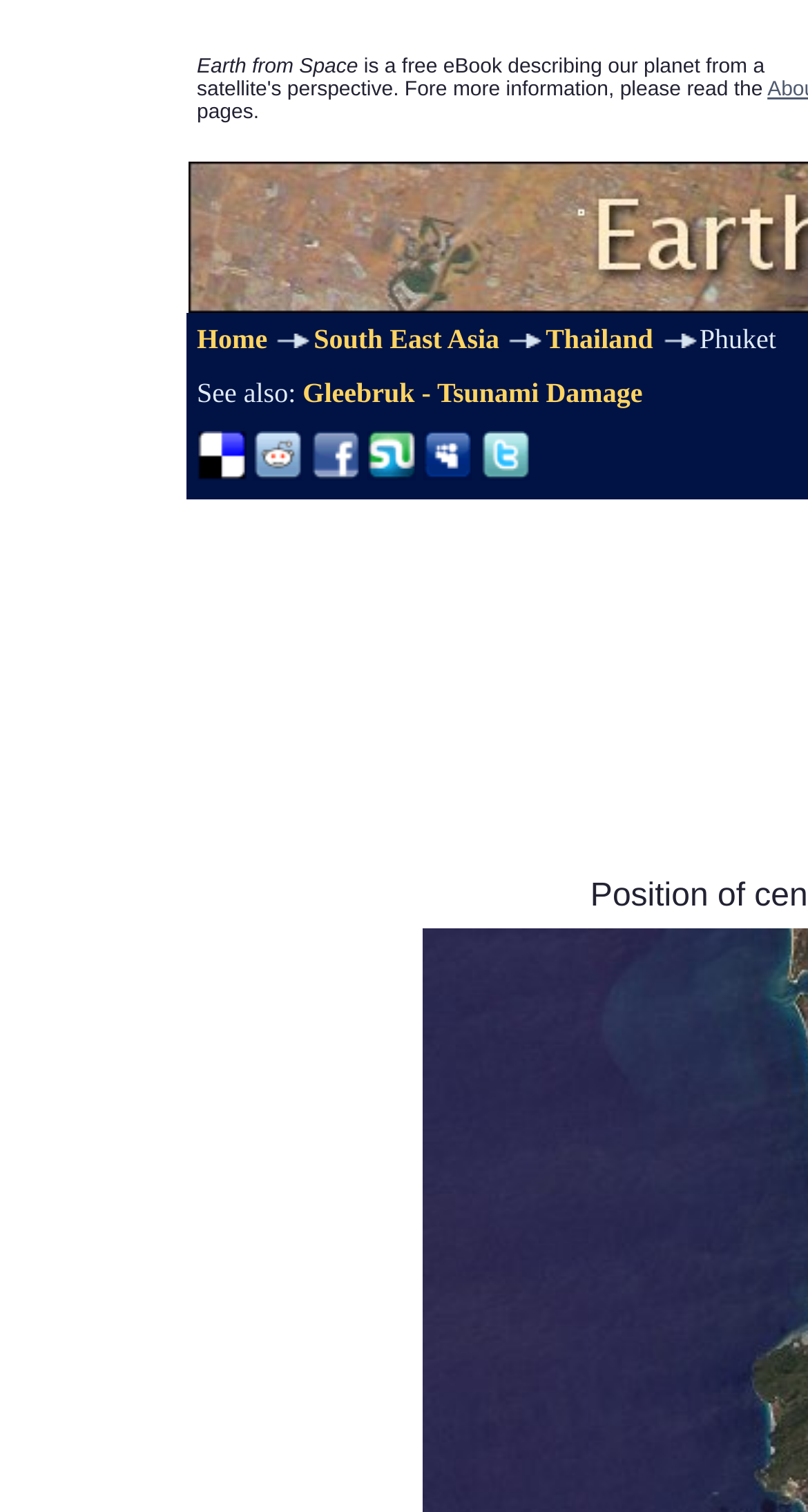Based on the image, provide a detailed and complete answer to the question: 
How many links are there below the top navigation?

I looked at the elements below the top navigation and found that there is only 1 link, which is 'Gleebruk - Tsunami Damage'.